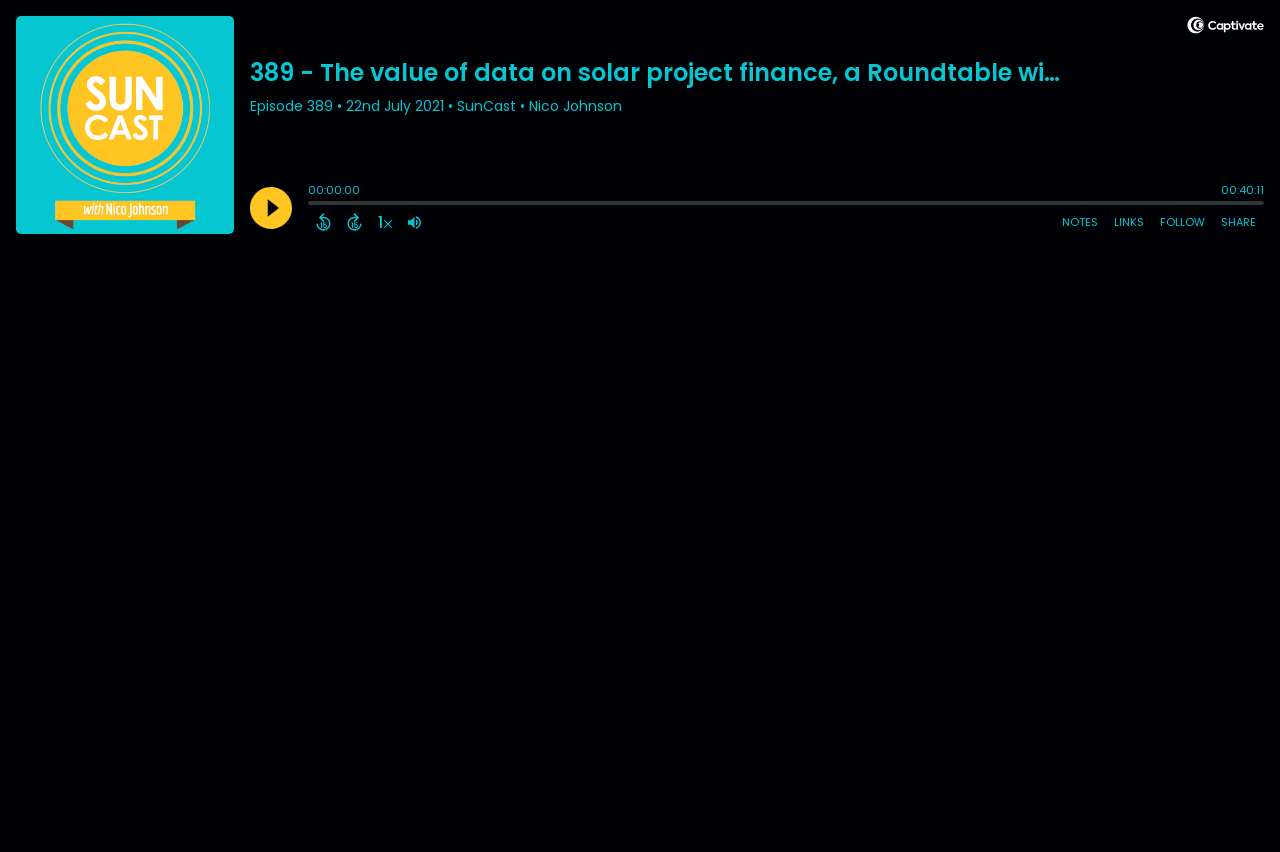Detail the webpage's structure and highlights in your description.

This webpage is about a podcast episode, specifically episode 389 of SunCast, a podcast about solar project finance. At the top, there is a link and an image, likely a logo or icon, on the right side. On the left side, there is a larger image, which is the artwork for the podcast SunCast.

Below the top section, there is a title area with several pieces of information. The episode number "389" is displayed, followed by a bullet point, the release date "22nd July 2021", another bullet point, and the podcast name "SunCast" along with the host's name "Nico Johnson".

Underneath the title area, there is a media player section. A "Play" button is located on the left, accompanied by a small image. To the right of the play button, there is a current timestamp display showing "00:00:00". On the far right, there is an episode length display showing "00:40:11".

Below the media player section, there are several buttons and controls. A horizontal slider allows users to scrub through the episode. There are also buttons to rewind 15 seconds, fast-forward 15 seconds, change the audio speed to 1.5 times, adjust the volume, and open the shownotes, links, follow the podcast, and share the episode. Each button has a corresponding image or text label.